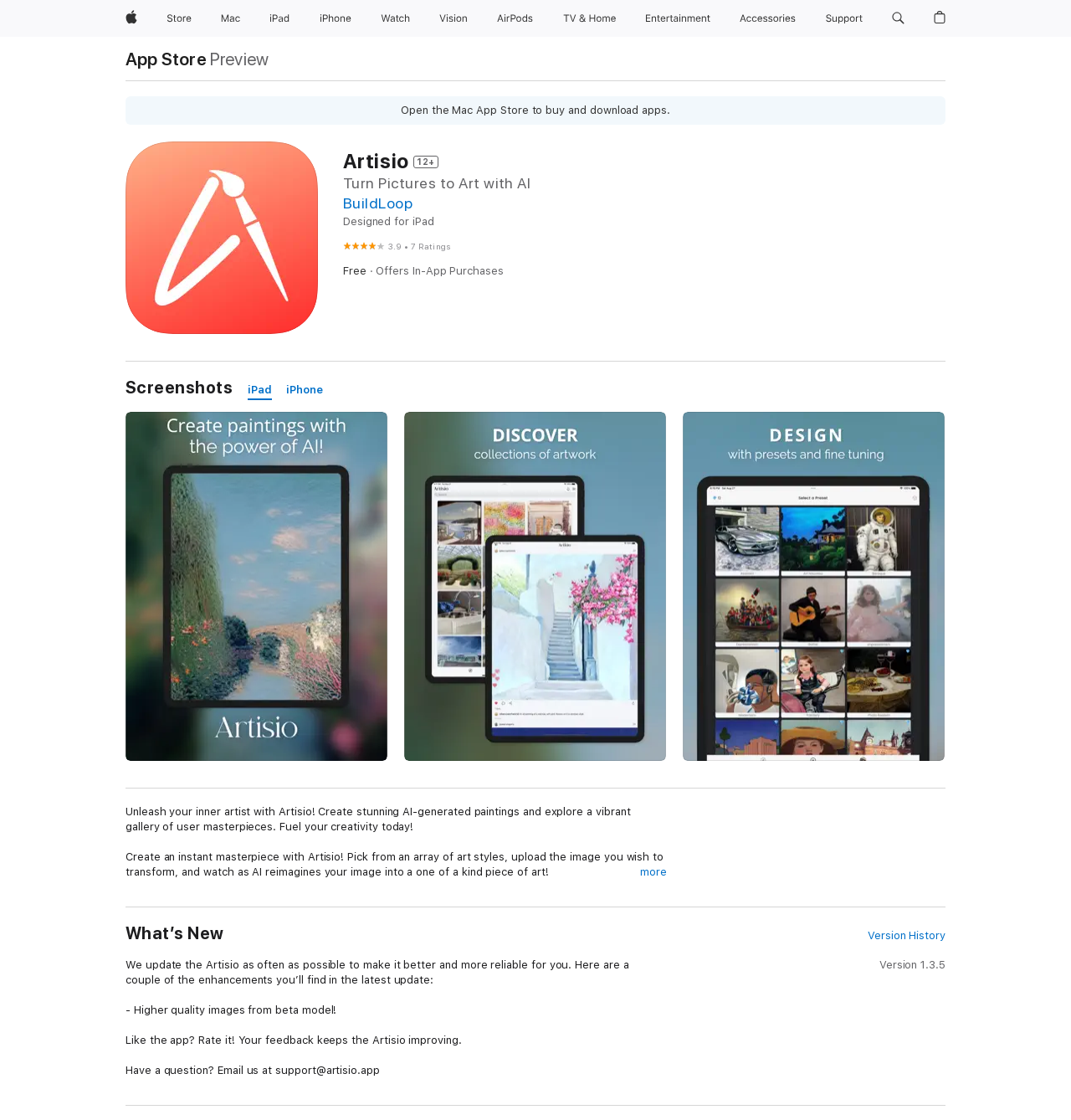Pinpoint the bounding box coordinates of the area that should be clicked to complete the following instruction: "View iPad screenshots". The coordinates must be given as four float numbers between 0 and 1, i.e., [left, top, right, bottom].

[0.231, 0.34, 0.254, 0.357]